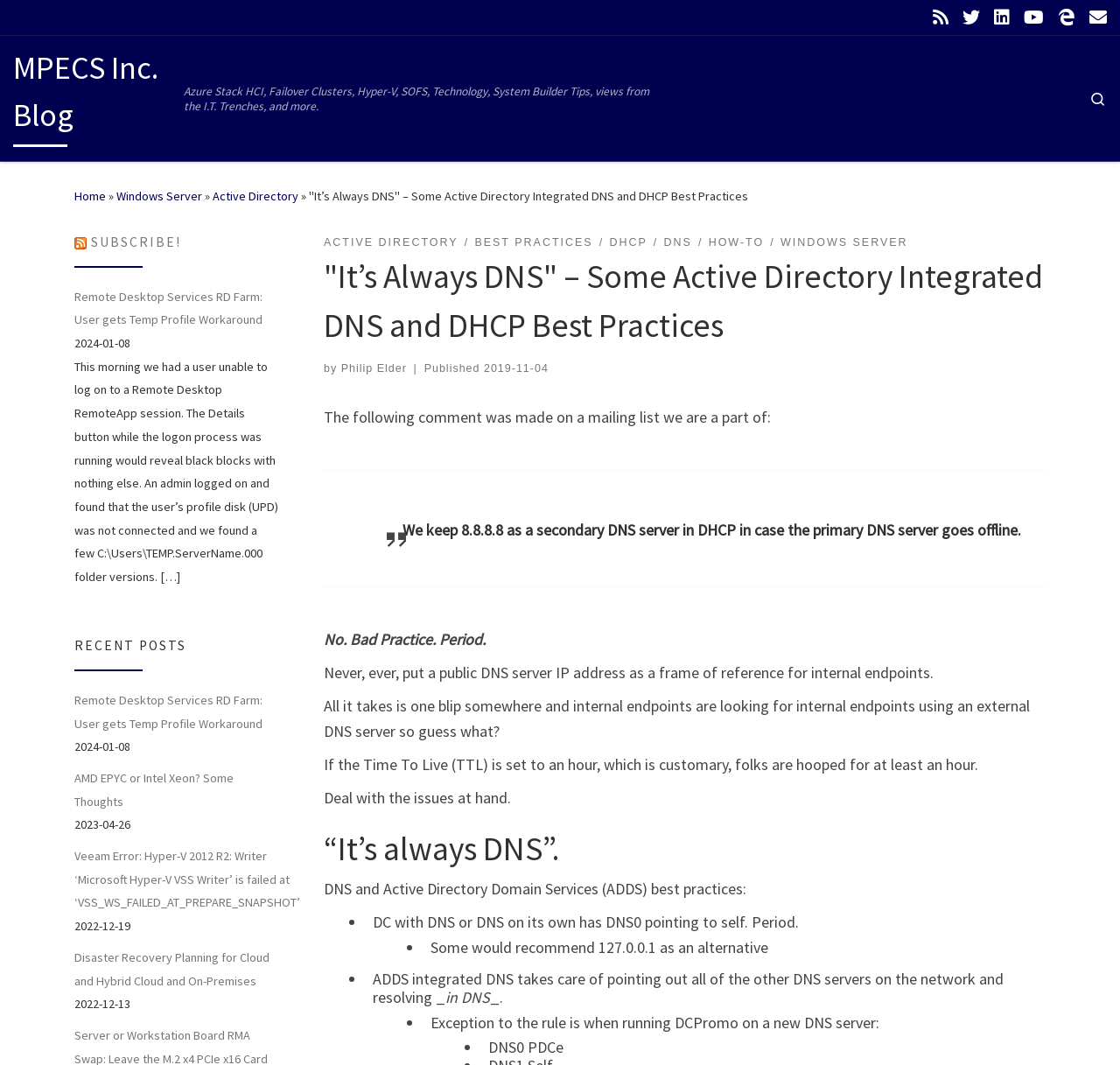Bounding box coordinates must be specified in the format (top-left x, top-left y, bottom-right x, bottom-right y). All values should be floating point numbers between 0 and 1. What are the bounding box coordinates of the UI element described as: Home

[0.066, 0.177, 0.095, 0.192]